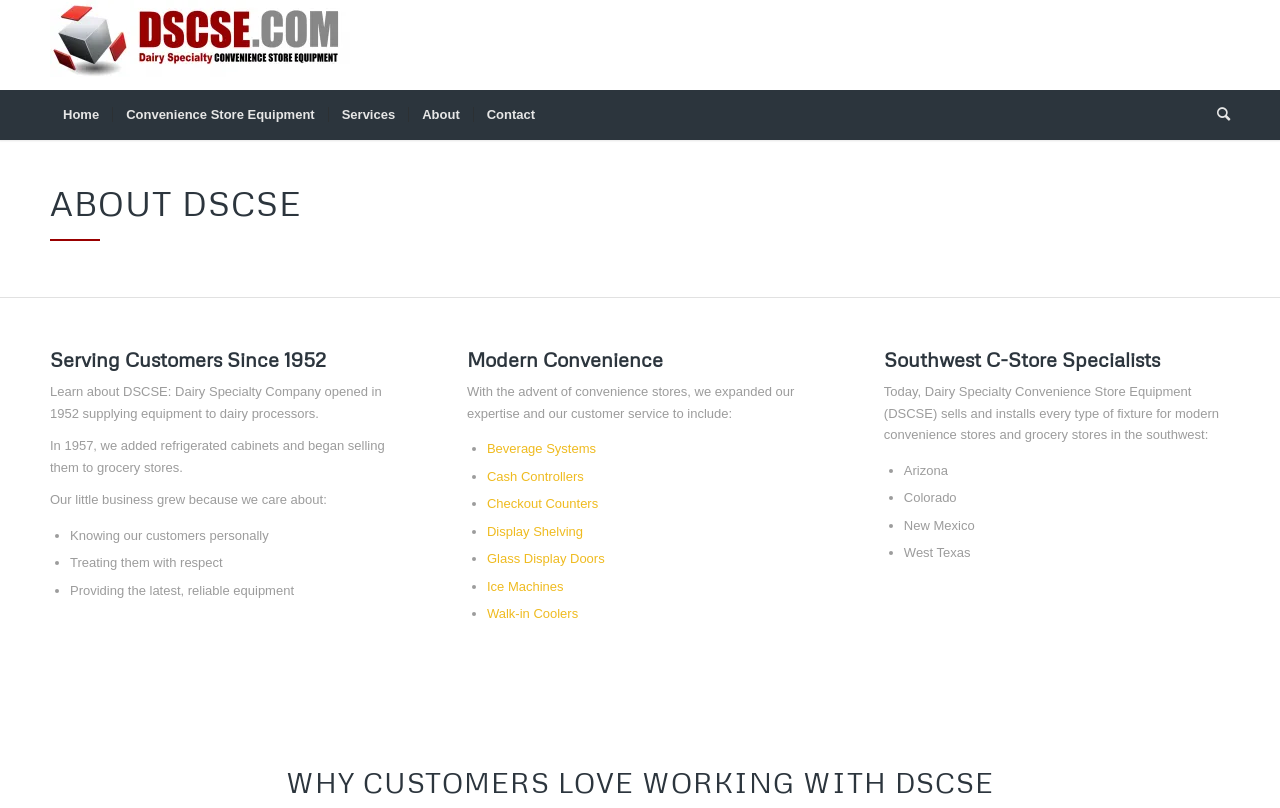Please identify the bounding box coordinates of where to click in order to follow the instruction: "Click on the Home link".

[0.039, 0.111, 0.088, 0.173]